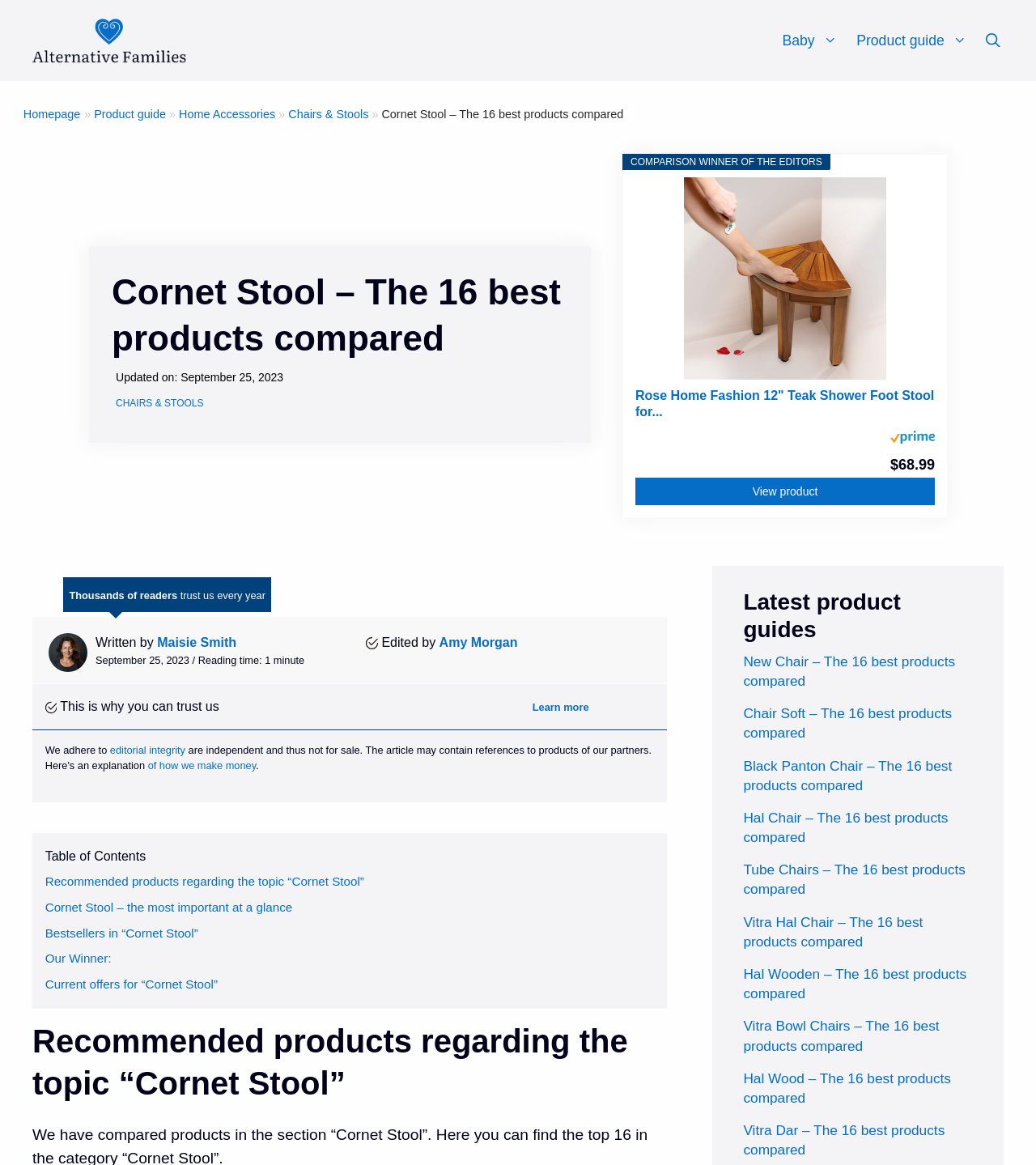How many categories are listed in the navigation menu?
Answer the question with just one word or phrase using the image.

3